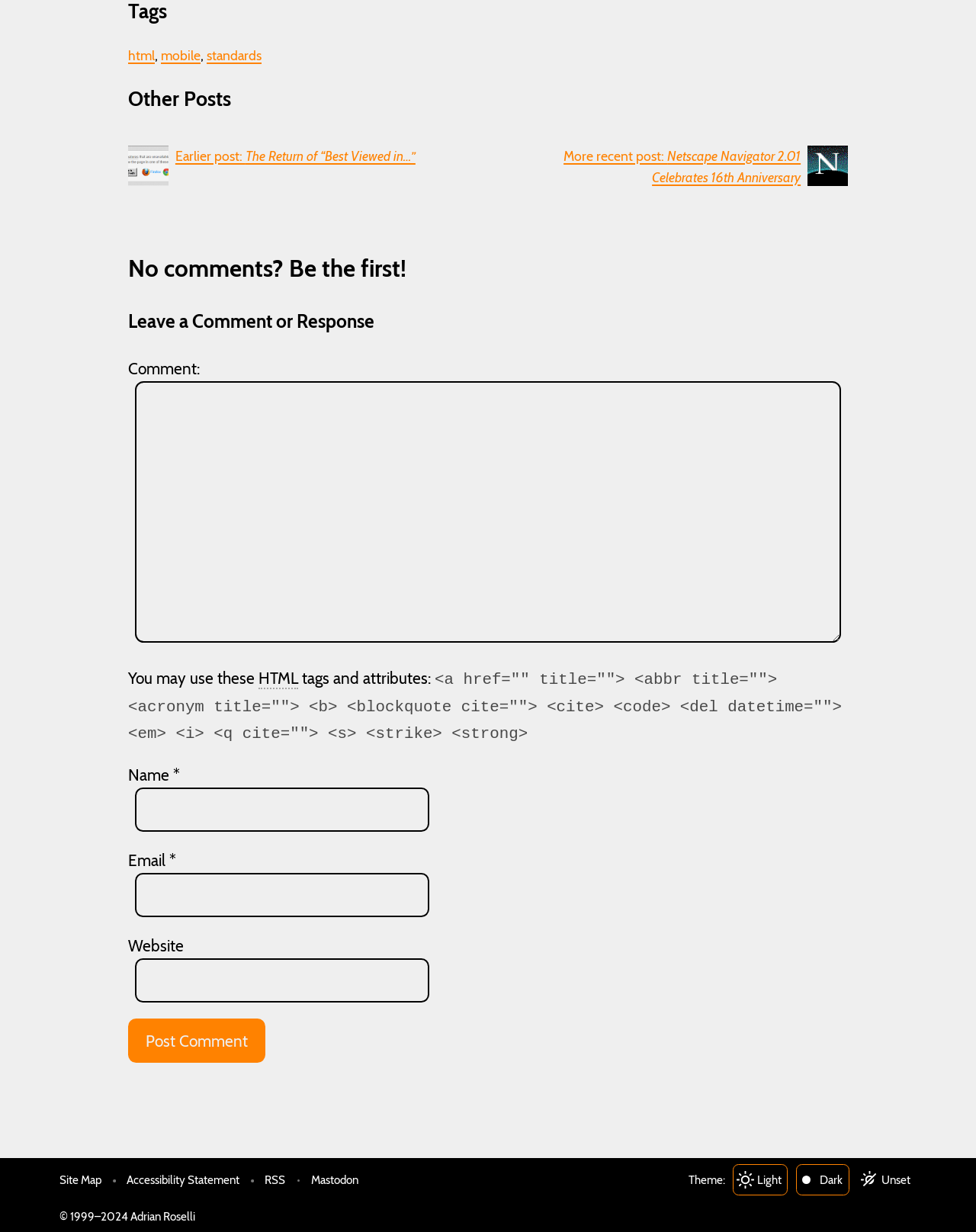What is the purpose of the textbox with the label 'Comment:'?
Ensure your answer is thorough and detailed.

The textbox with the label 'Comment:' is required and is part of a form that allows users to leave a comment or response, as indicated by the heading 'Leave a Comment or Response'.